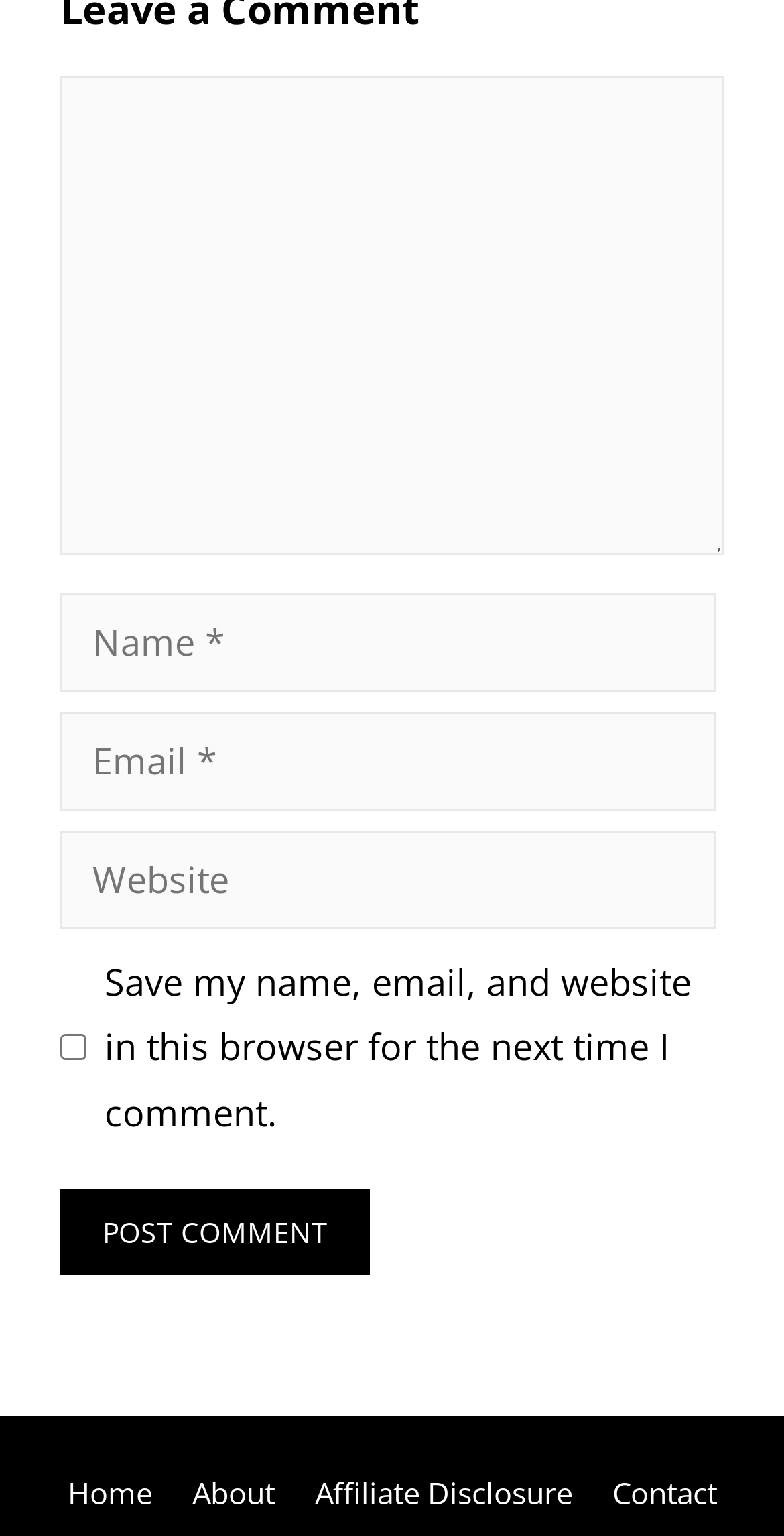How many text fields are required? Please answer the question using a single word or phrase based on the image.

3